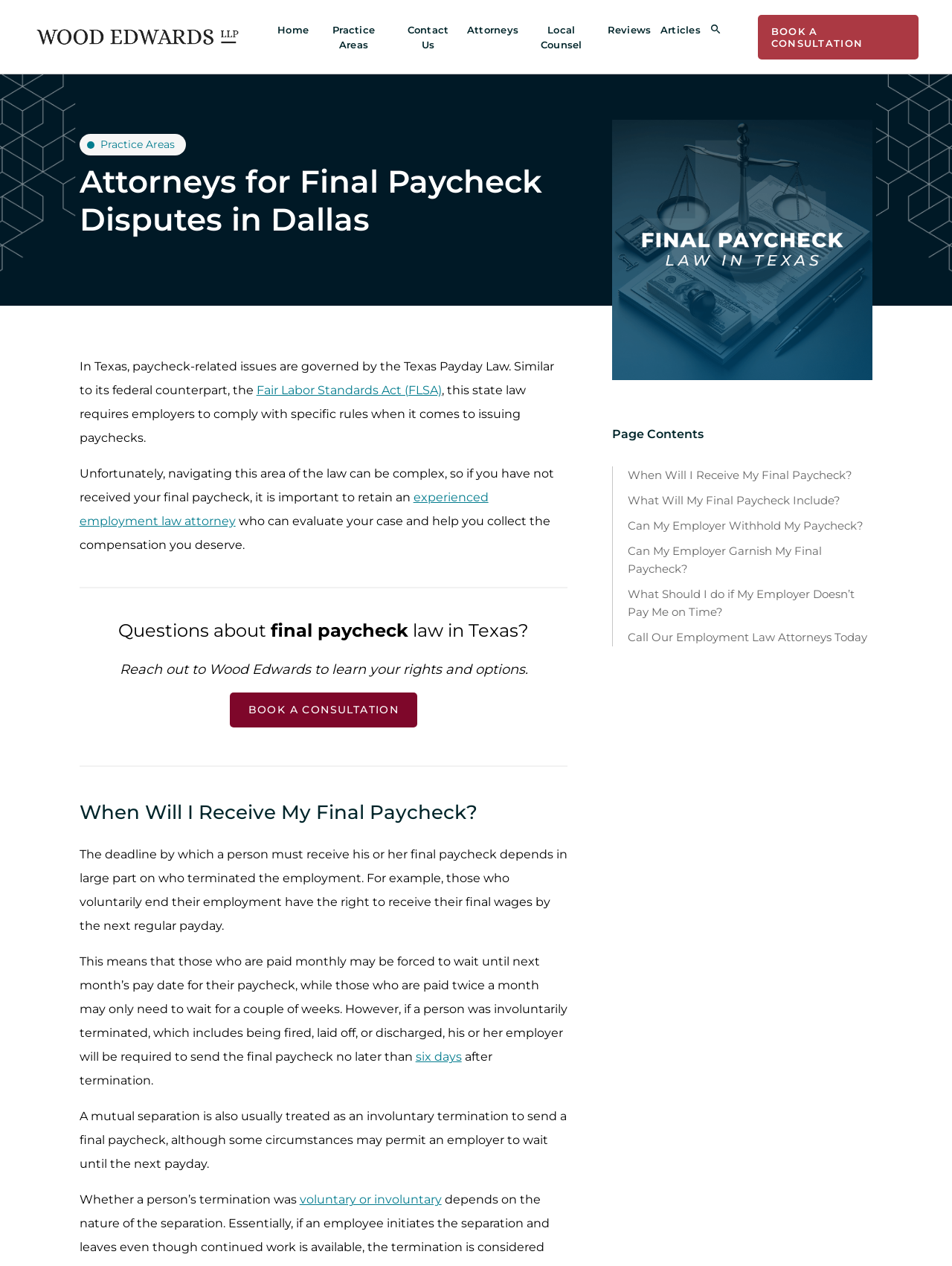Determine the bounding box coordinates for the HTML element described here: "six days".

[0.436, 0.829, 0.485, 0.84]